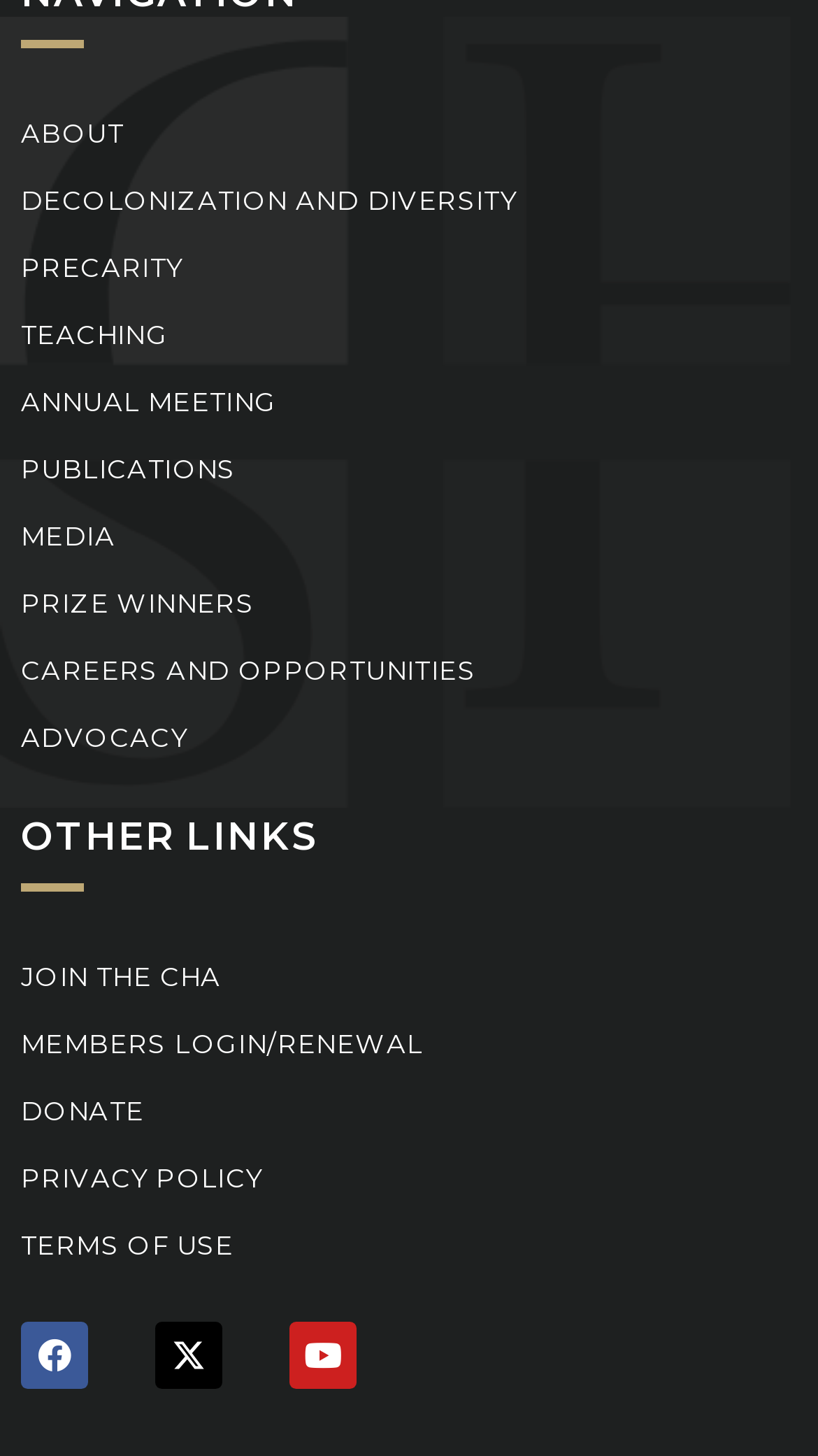Identify the bounding box coordinates necessary to click and complete the given instruction: "Login or renew membership".

[0.026, 0.694, 0.974, 0.74]